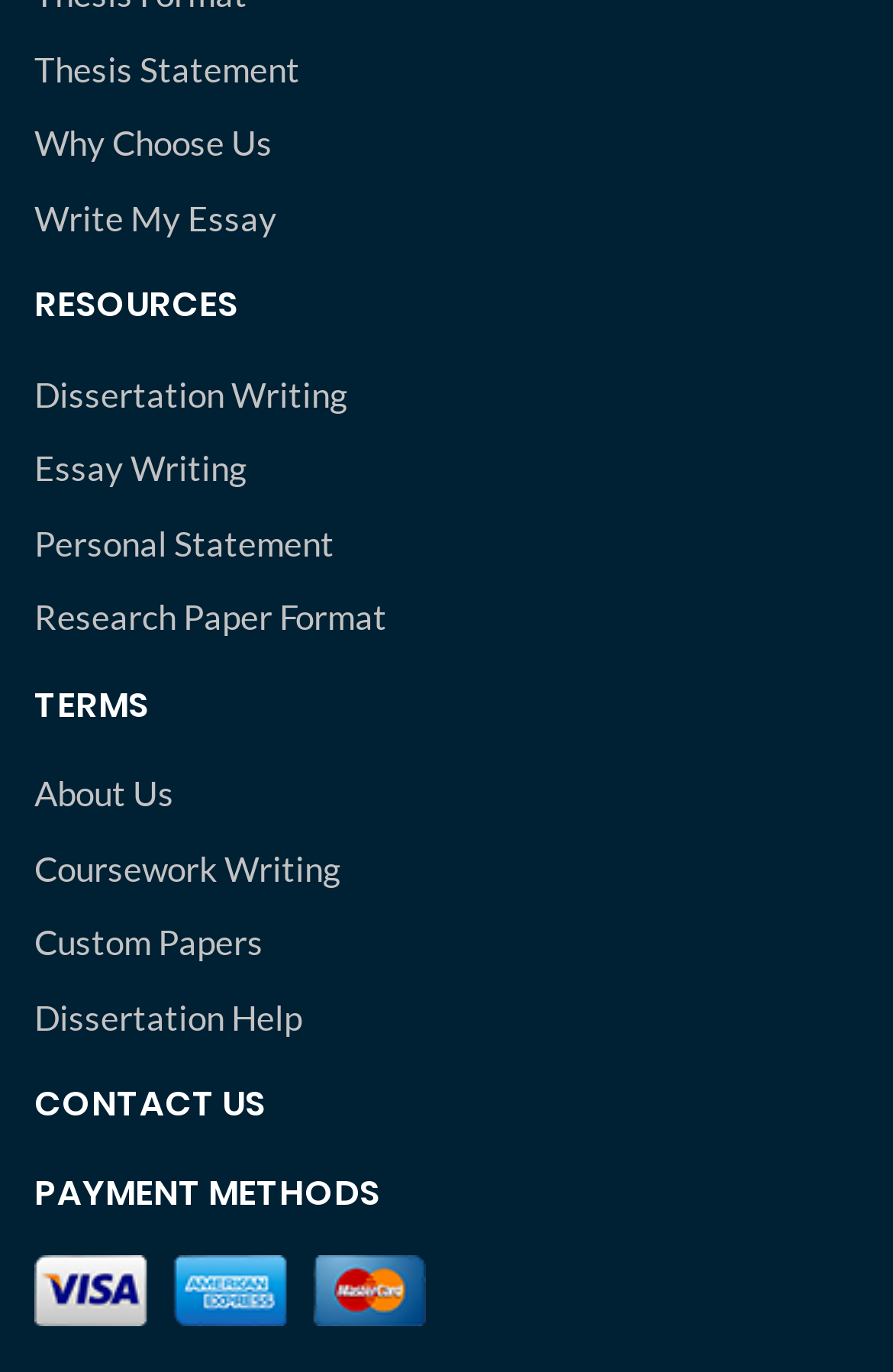Point out the bounding box coordinates of the section to click in order to follow this instruction: "Read About Us".

[0.038, 0.56, 0.962, 0.597]